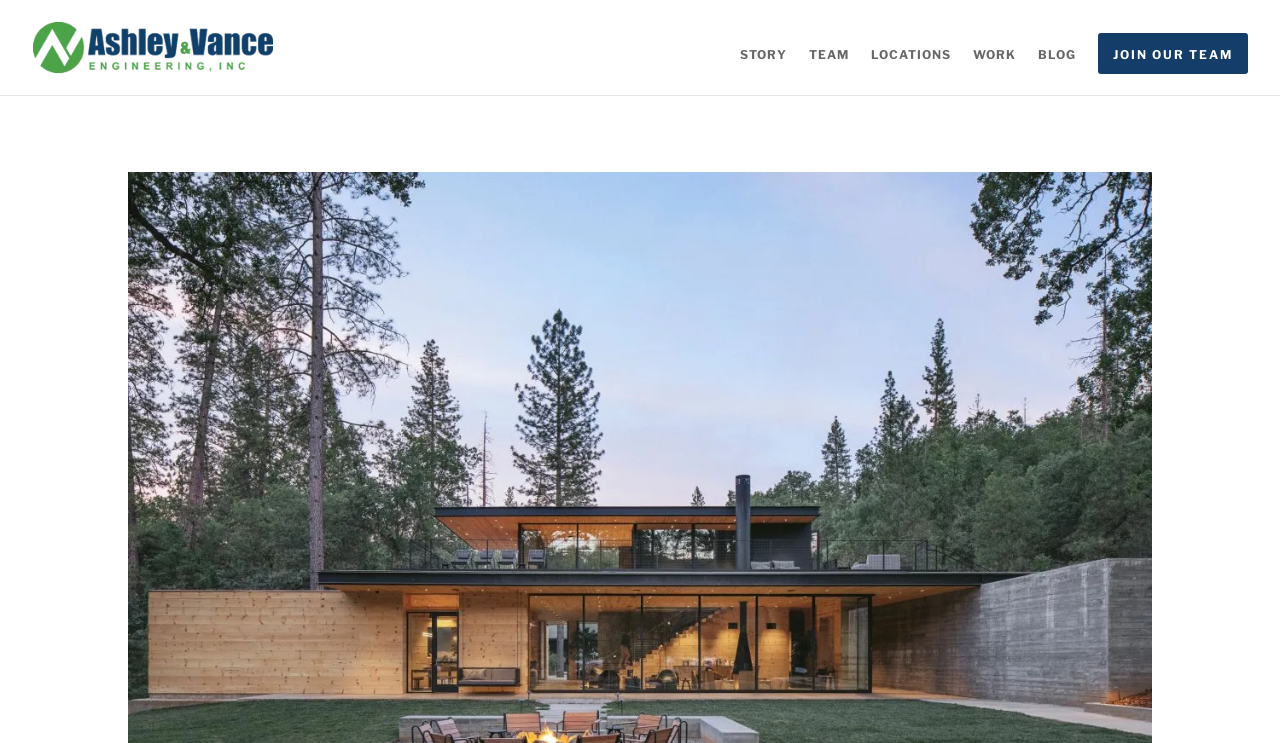How many navigation links are there at the top?
Carefully analyze the image and provide a thorough answer to the question.

I counted the number of link elements at the top of the webpage, which are 'STORY', 'TEAM', 'LOCATIONS', 'WORK', 'BLOG', and 'JOIN OUR TEAM', and found that there are 6 navigation links.